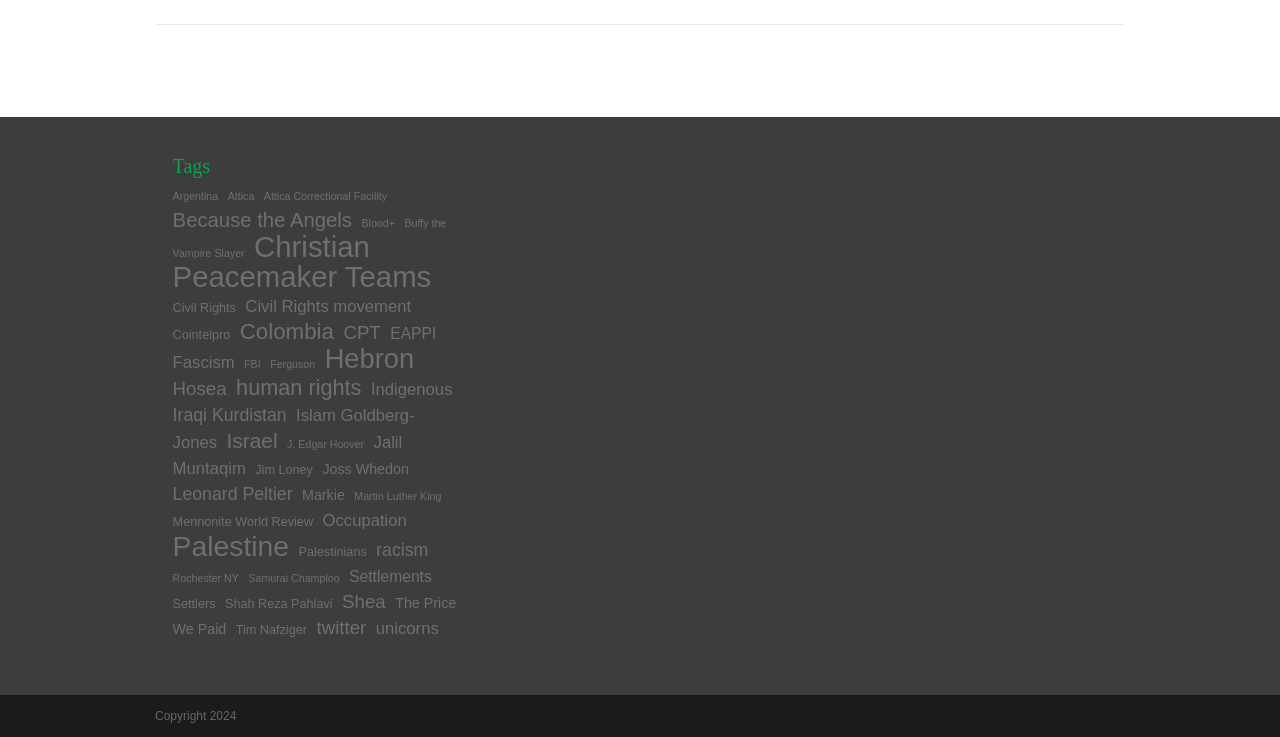Specify the bounding box coordinates of the element's region that should be clicked to achieve the following instruction: "Click on the link 'Argentina'". The bounding box coordinates consist of four float numbers between 0 and 1, in the format [left, top, right, bottom].

[0.135, 0.257, 0.17, 0.274]